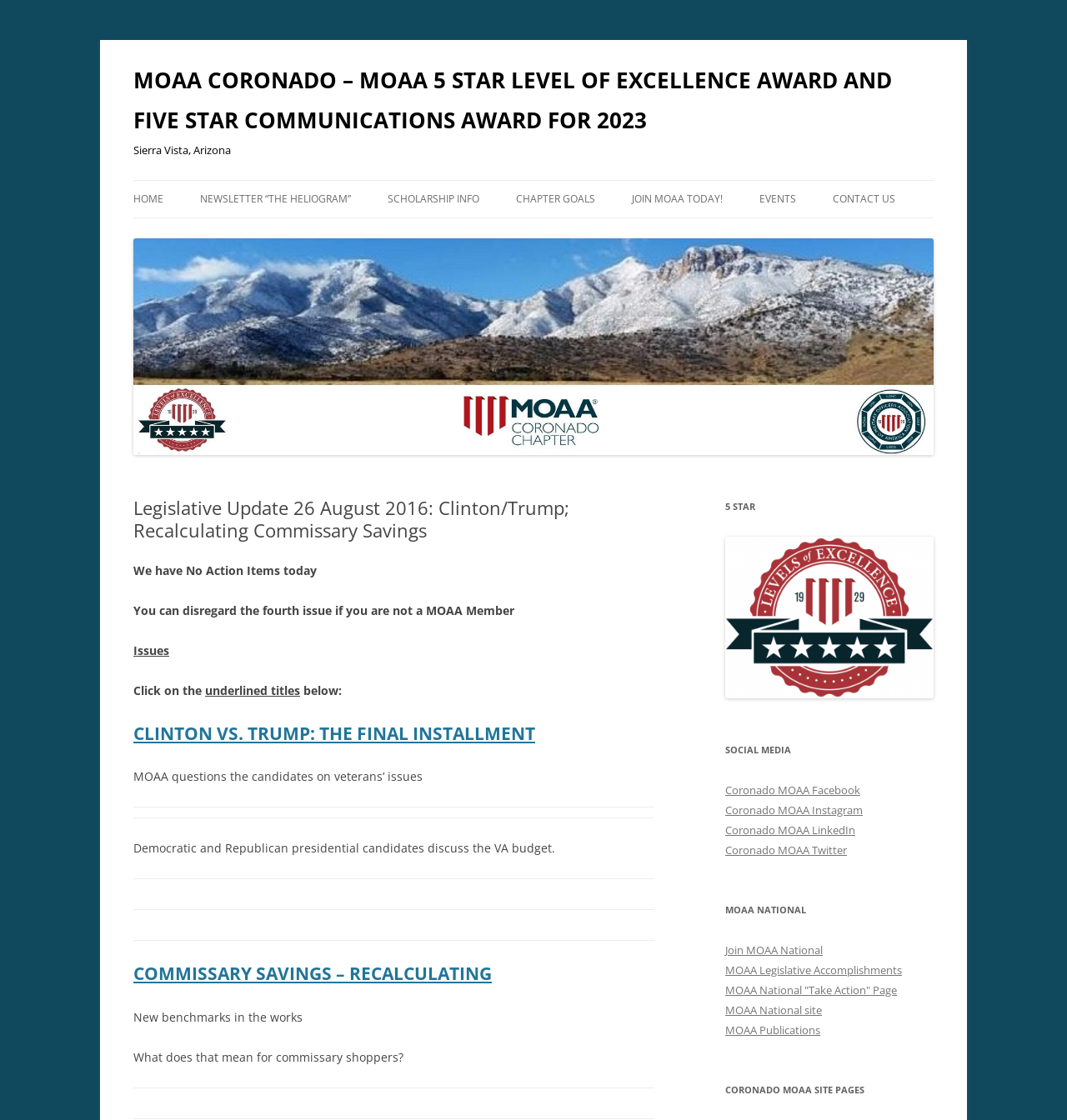Given the element description MOAA National "Take Action" Page, predict the bounding box coordinates for the UI element in the webpage screenshot. The format should be (top-left x, top-left y, bottom-right x, bottom-right y), and the values should be between 0 and 1.

[0.68, 0.877, 0.841, 0.891]